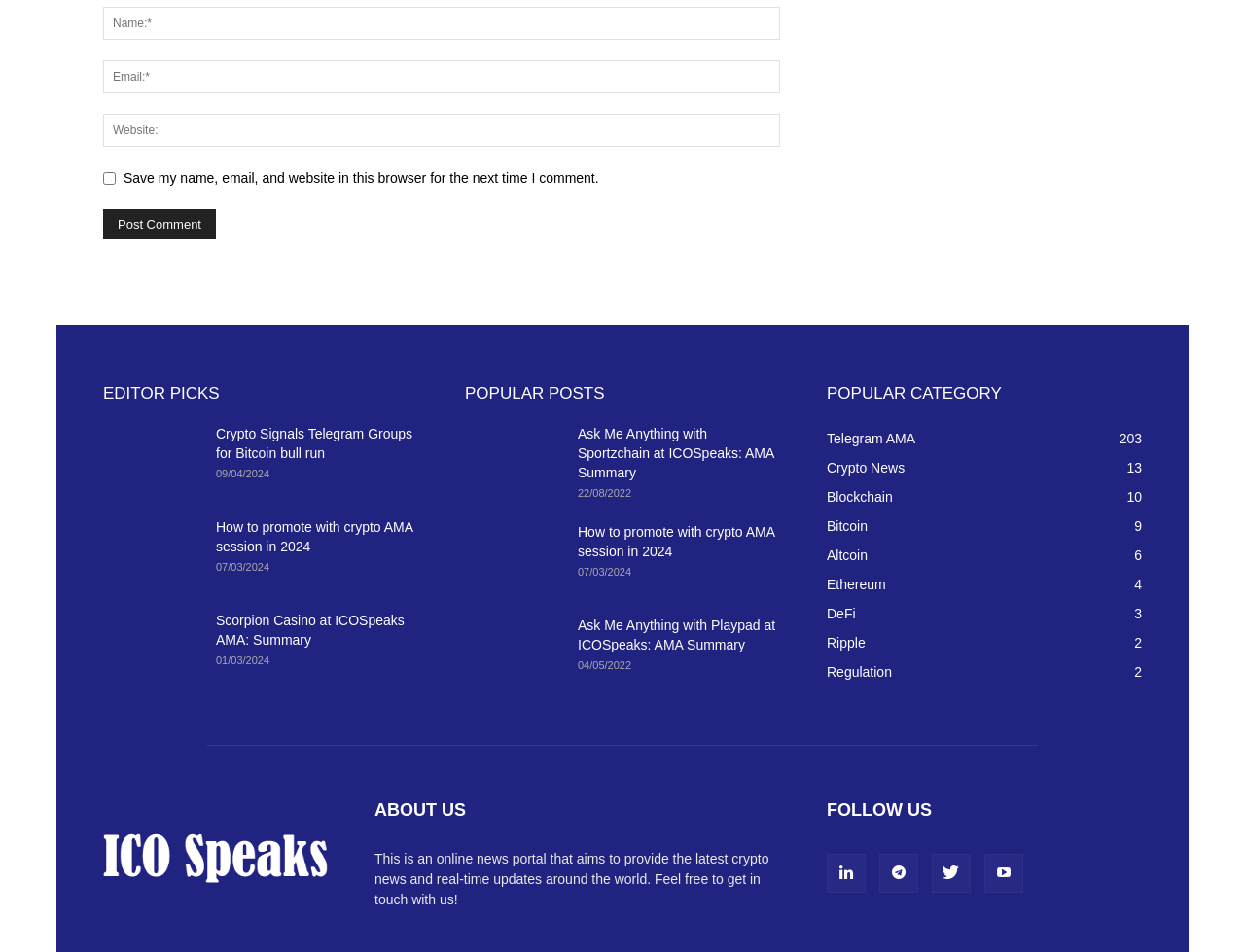Answer the question using only a single word or phrase: 
What is the website about?

Crypto news